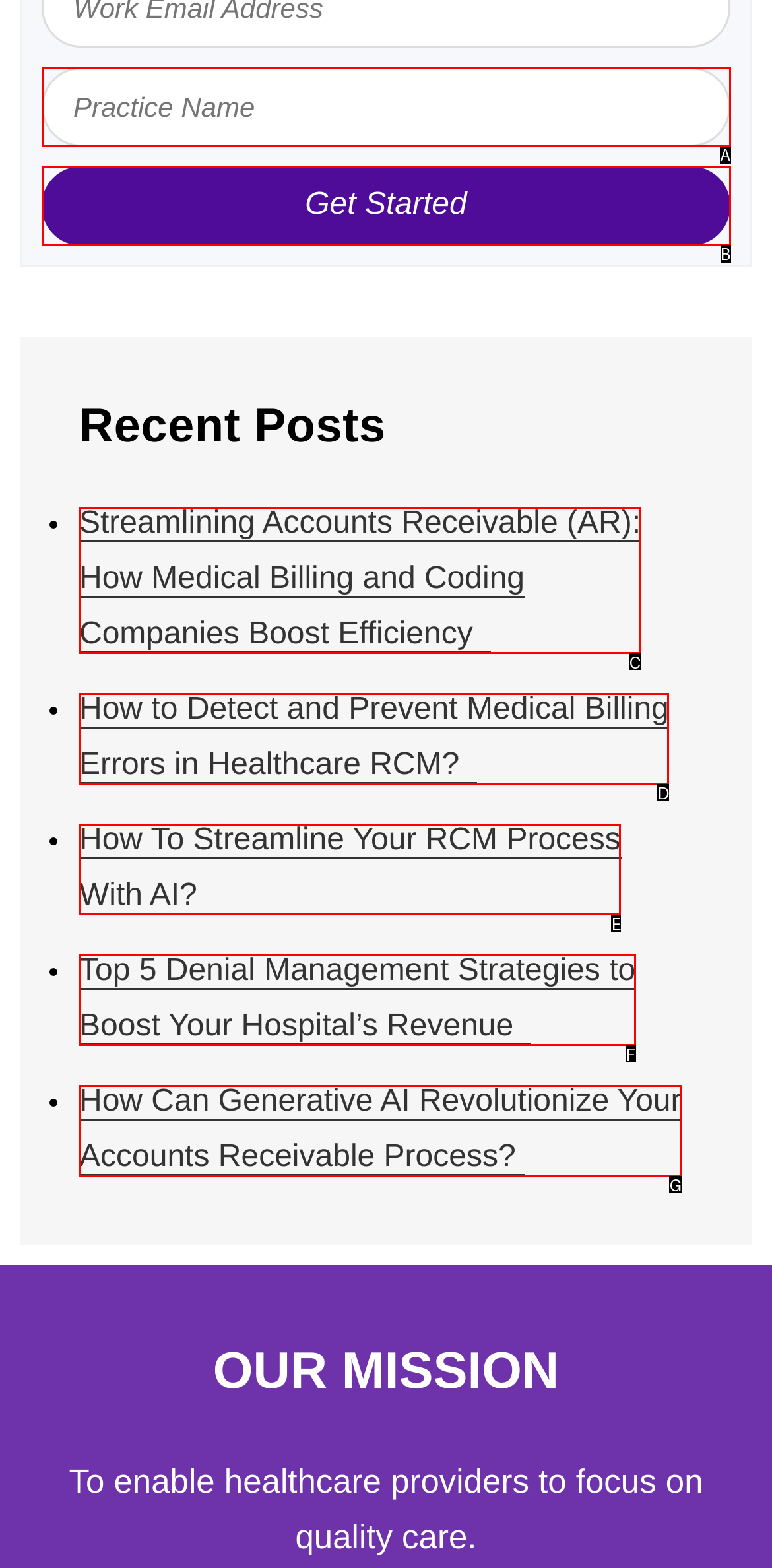Identify the HTML element that corresponds to the description: name="your-practice" placeholder="Practice Name" Provide the letter of the matching option directly from the choices.

A